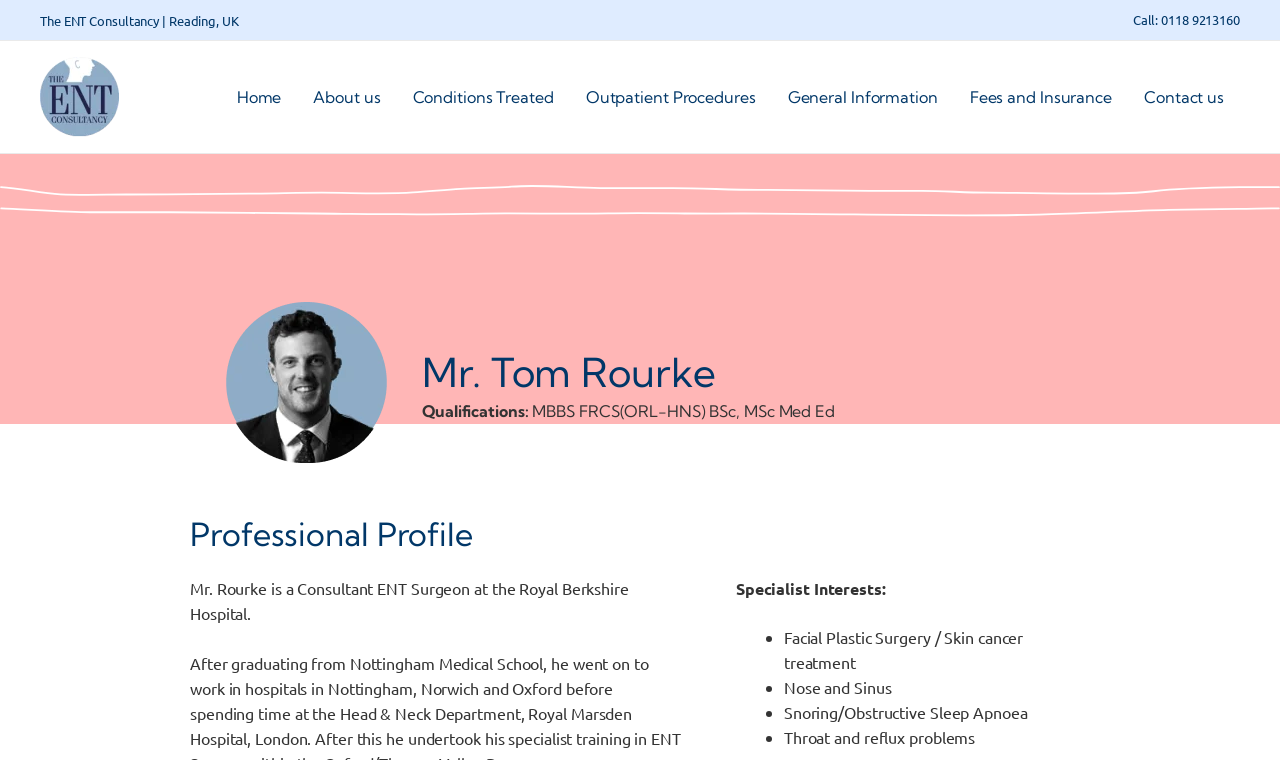Determine the title of the webpage and give its text content.

Mr. Tom Rourke